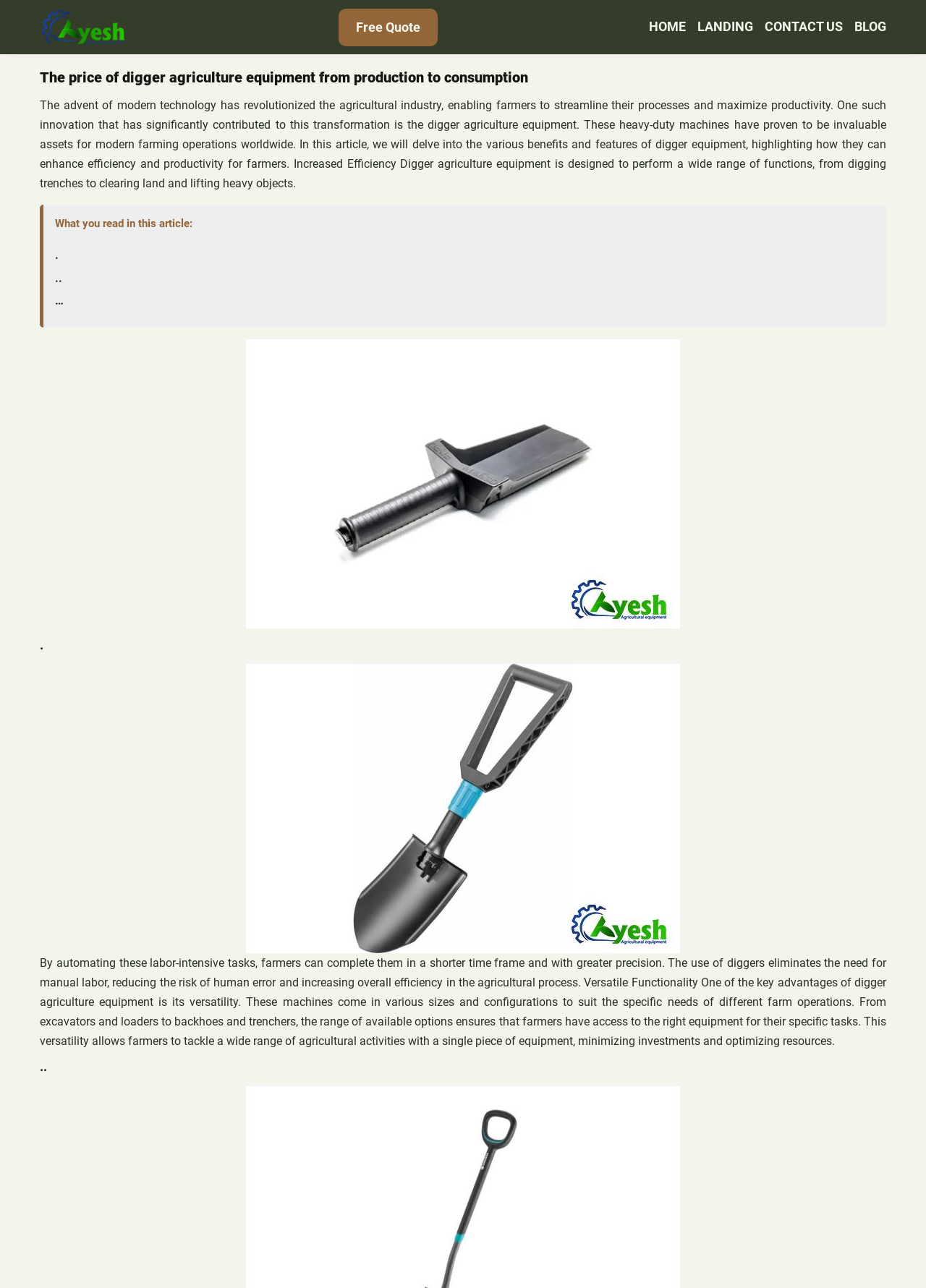Produce an extensive caption that describes everything on the webpage.

The webpage is about the benefits and features of digger agriculture equipment in modern farming operations. At the top left, there is a logo "Ayesh" with a link to the website's homepage. Next to it, there is a "Free Quote" link. On the top right, there is a navigation menu with links to "HOME", "LANDING", "CONTACT US", and "BLOG".

Below the navigation menu, there is a heading that reads "The price of digger agriculture equipment from production to consumption". Underneath the heading, there is a paragraph of text that explains how modern technology has revolutionized the agricultural industry and how digger agriculture equipment has contributed to this transformation.

To the right of the paragraph, there is an image related to the topic. Below the image, there is a subheading "What you read in this article:" followed by three links to different sections of the article. The article then continues with a discussion on the benefits of digger agriculture equipment, including increased efficiency and versatile functionality.

Throughout the article, there are two more images and several subheadings that break up the text into sections. The text explains how digger equipment can automate labor-intensive tasks, reduce the risk of human error, and provide farmers with the right equipment for their specific tasks. Overall, the webpage provides an in-depth look at the advantages of using digger agriculture equipment in modern farming operations.